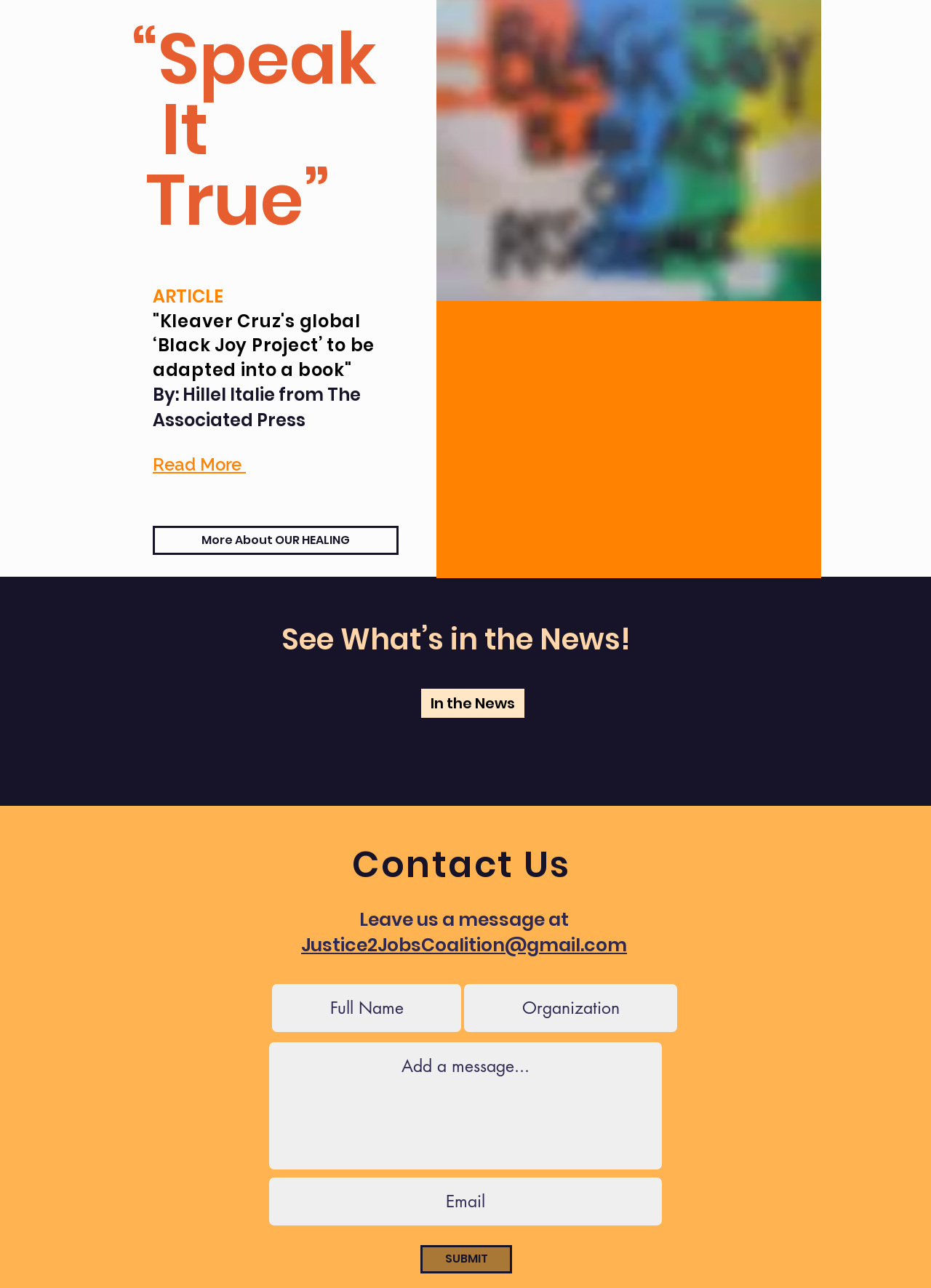Find the bounding box coordinates of the element I should click to carry out the following instruction: "View the latest news".

[0.452, 0.535, 0.563, 0.558]